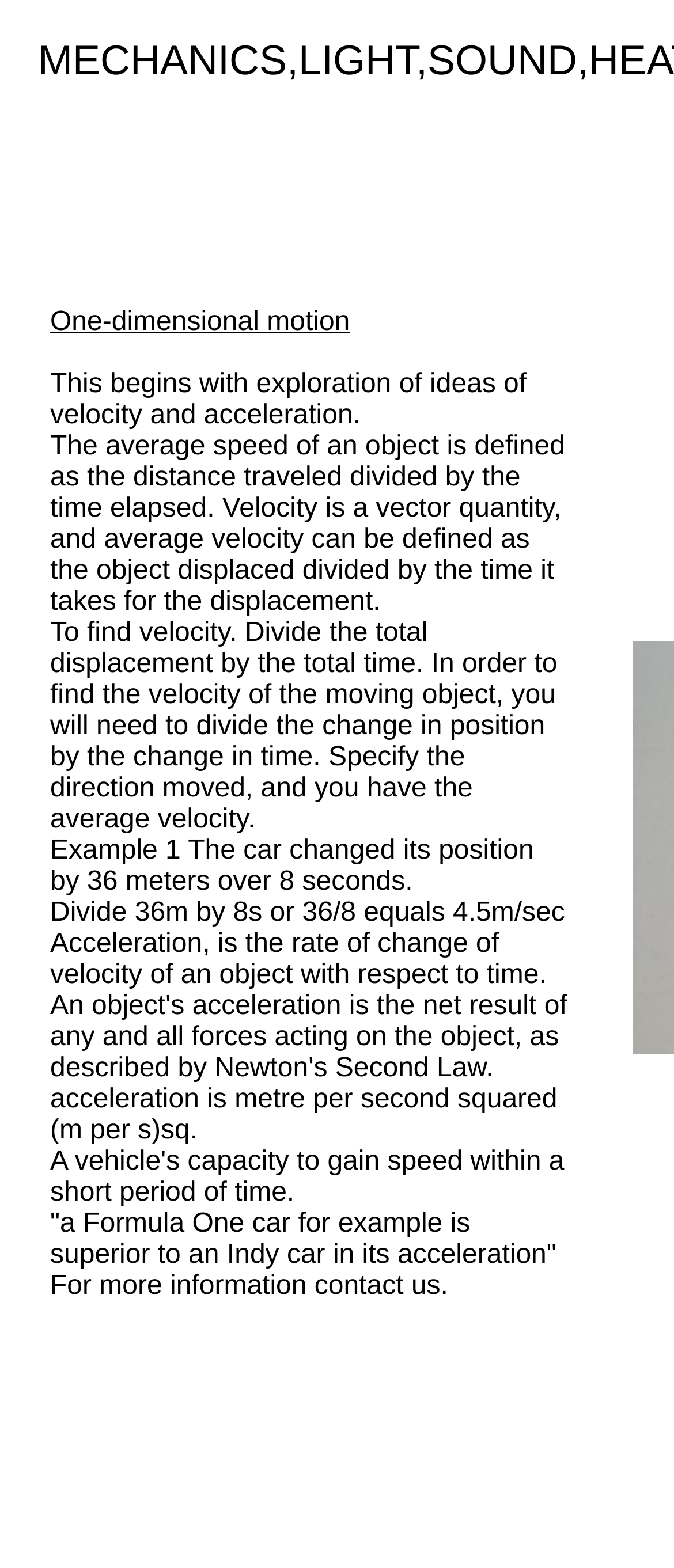Carefully examine the image and provide an in-depth answer to the question: What is the average speed of the car in Example 1?

In Example 1, the car changed its position by 36 meters over 8 seconds, so the average speed is calculated by dividing 36m by 8s, which equals 4.5m/sec, as shown in the static text 'Divide 36m by 8s or 36/8 equals 4.5m/sec'.